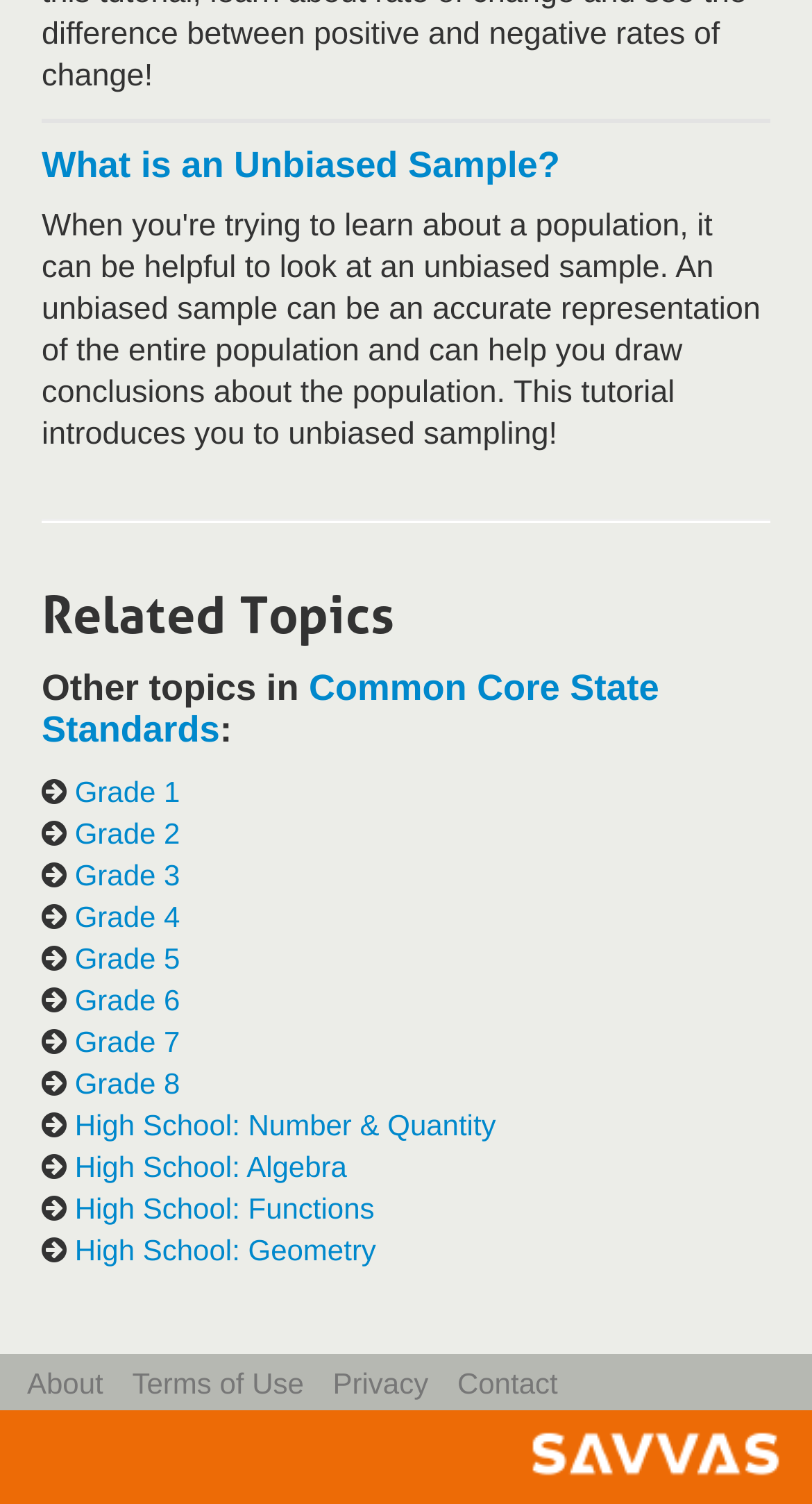Locate the bounding box of the UI element with the following description: "Subscribe".

None